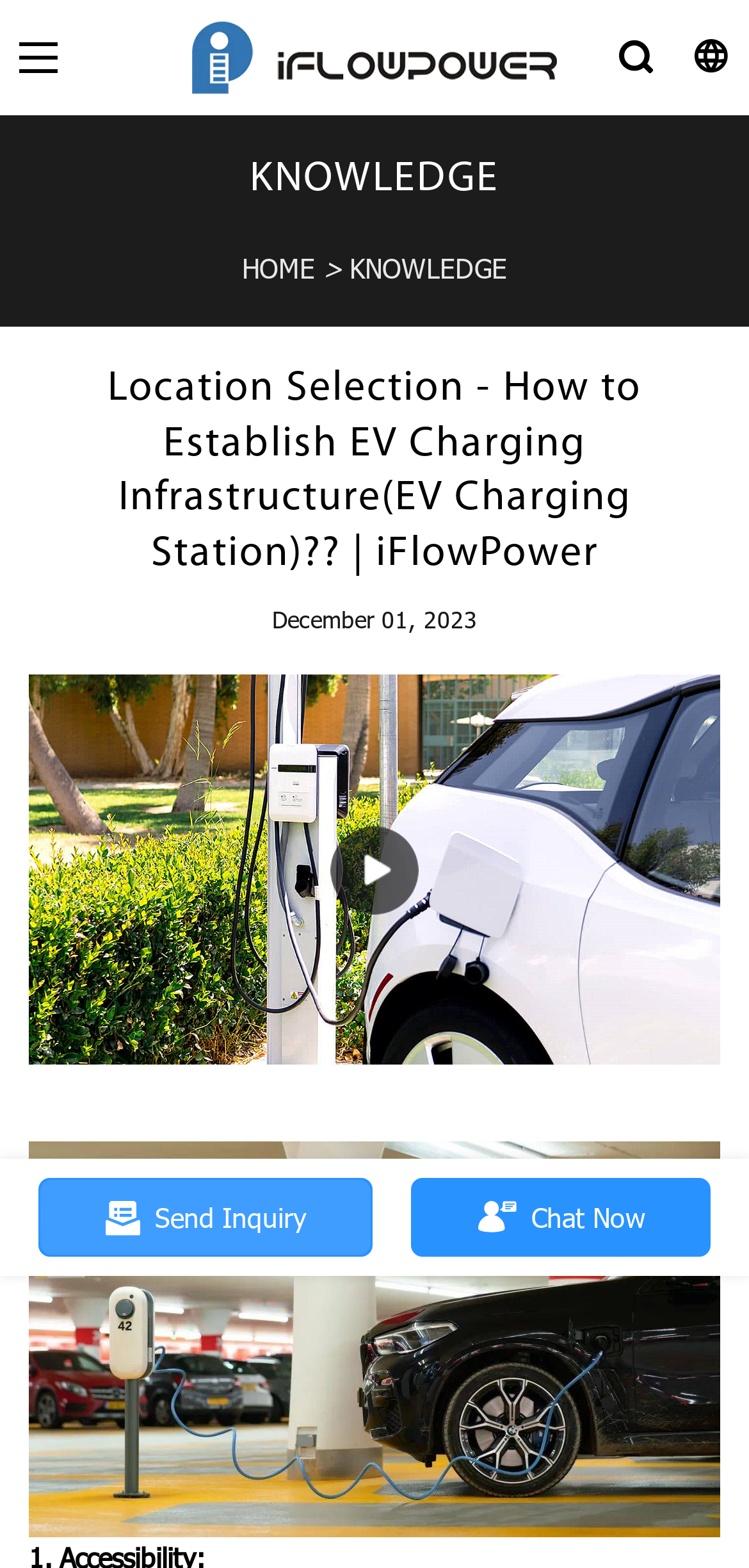Given the element description "Send Inquiry" in the screenshot, predict the bounding box coordinates of that UI element.

[0.051, 0.751, 0.497, 0.801]